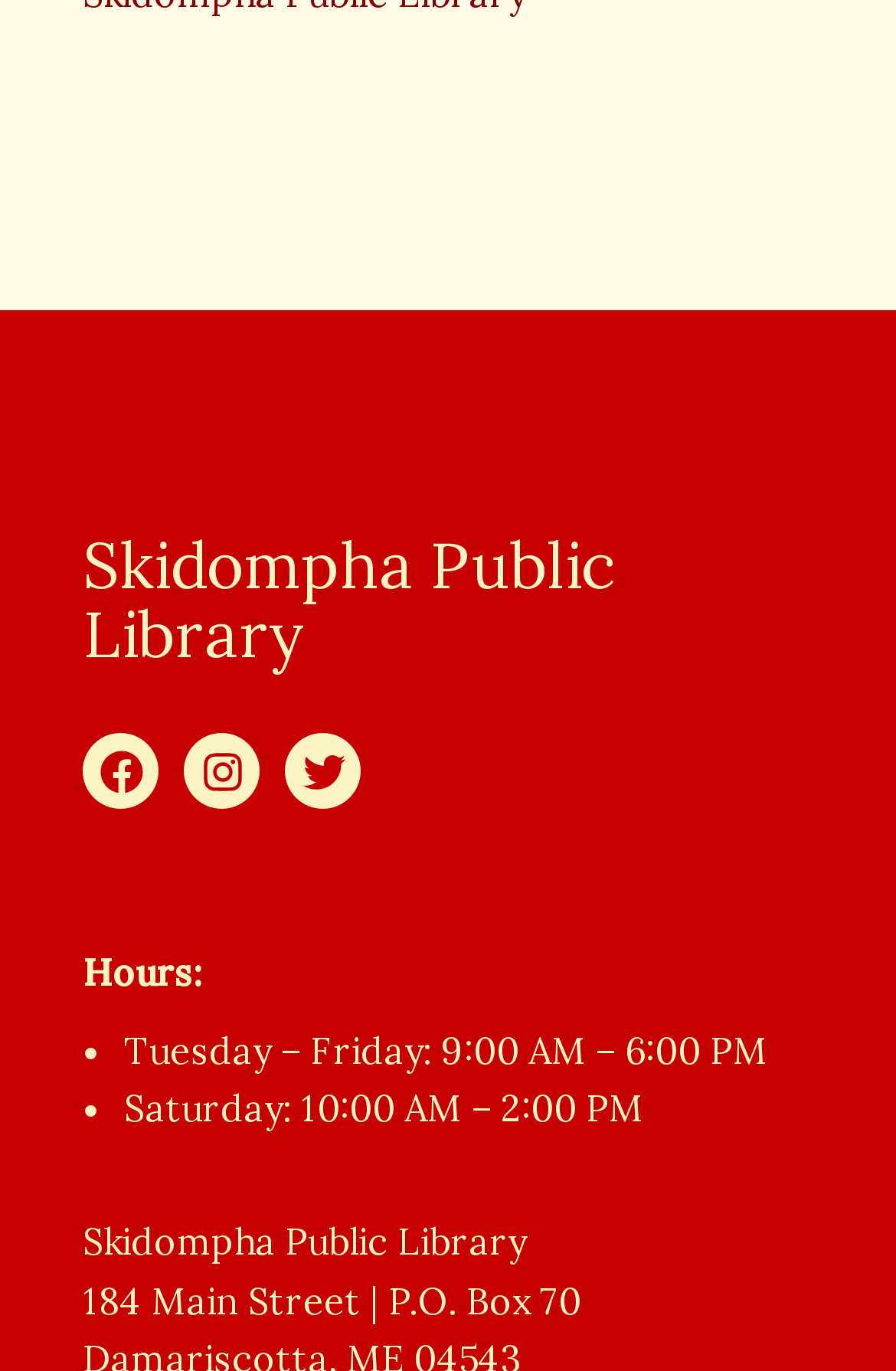What are the library's hours on Saturday? Please answer the question using a single word or phrase based on the image.

10:00 AM – 2:00 PM